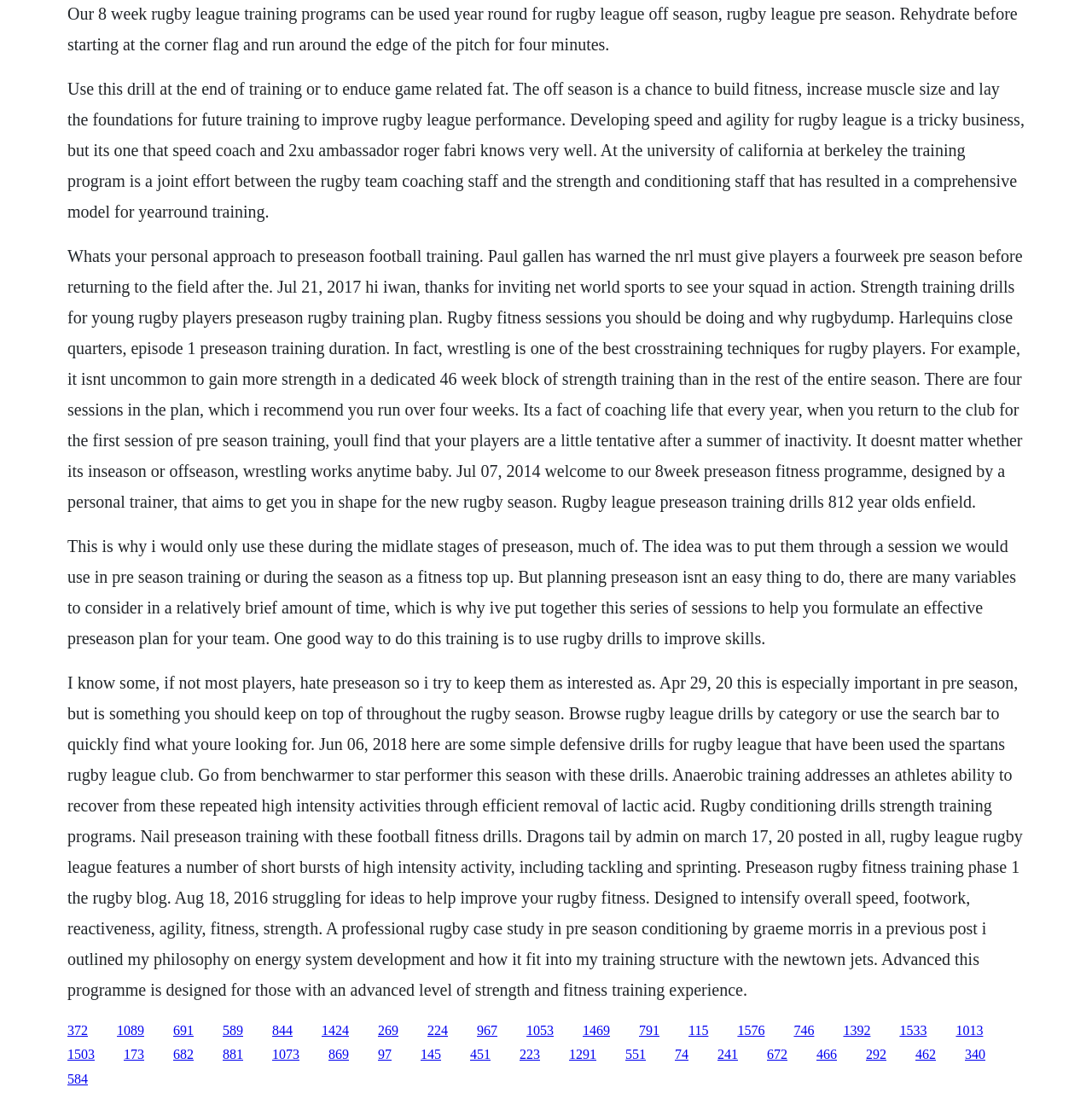Using the elements shown in the image, answer the question comprehensively: What is the focus of the defensive drills mentioned in the text?

The text mentions that the defensive drills are designed to improve tackling and sprinting, which are key skills required in rugby league. This suggests that the drills are focused on improving the defensive capabilities of rugby players, particularly in terms of their ability to tackle and sprint effectively.